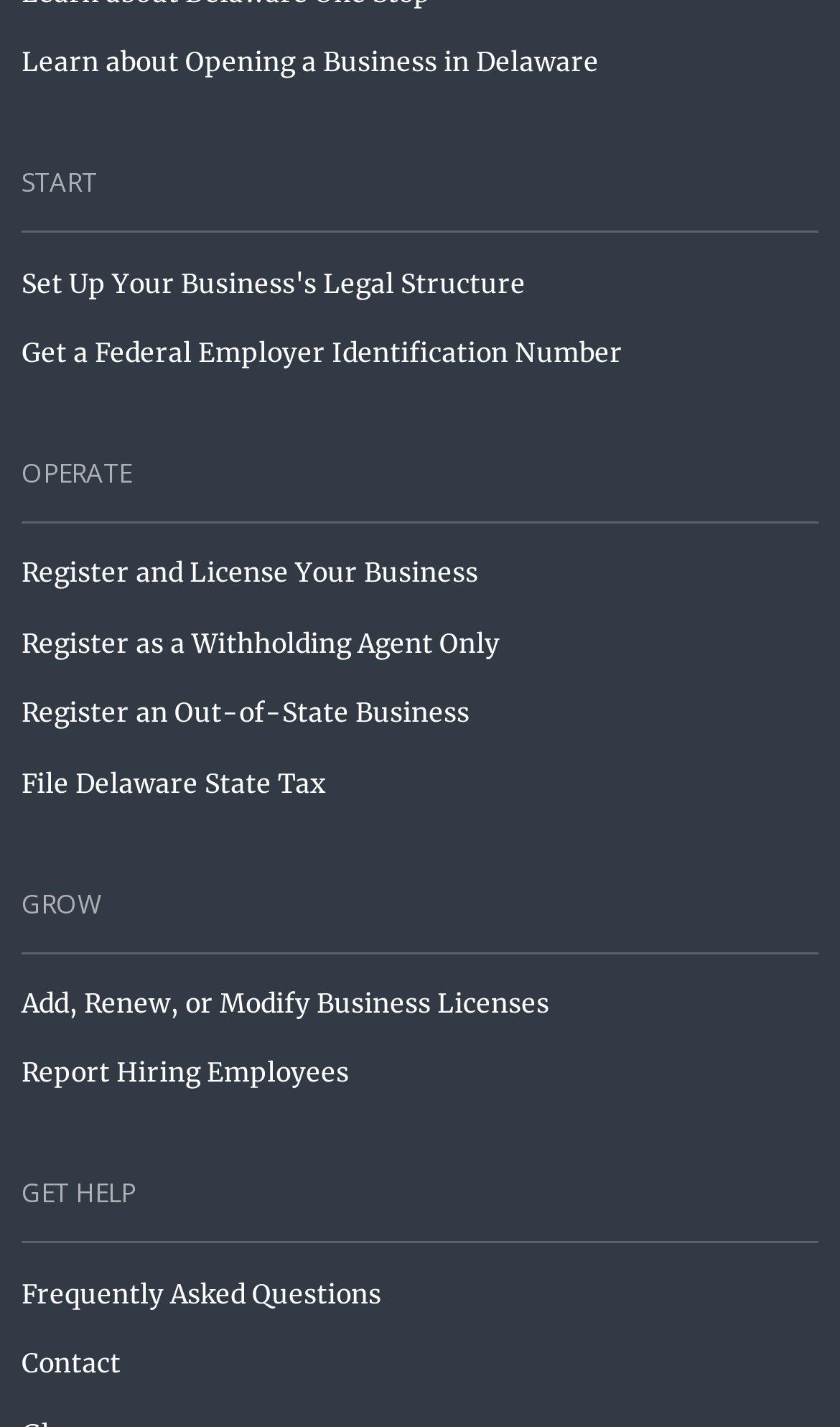Provide the bounding box coordinates of the HTML element described as: "Register and License Your Business". The bounding box coordinates should be four float numbers between 0 and 1, i.e., [left, top, right, bottom].

[0.026, 0.389, 0.974, 0.416]